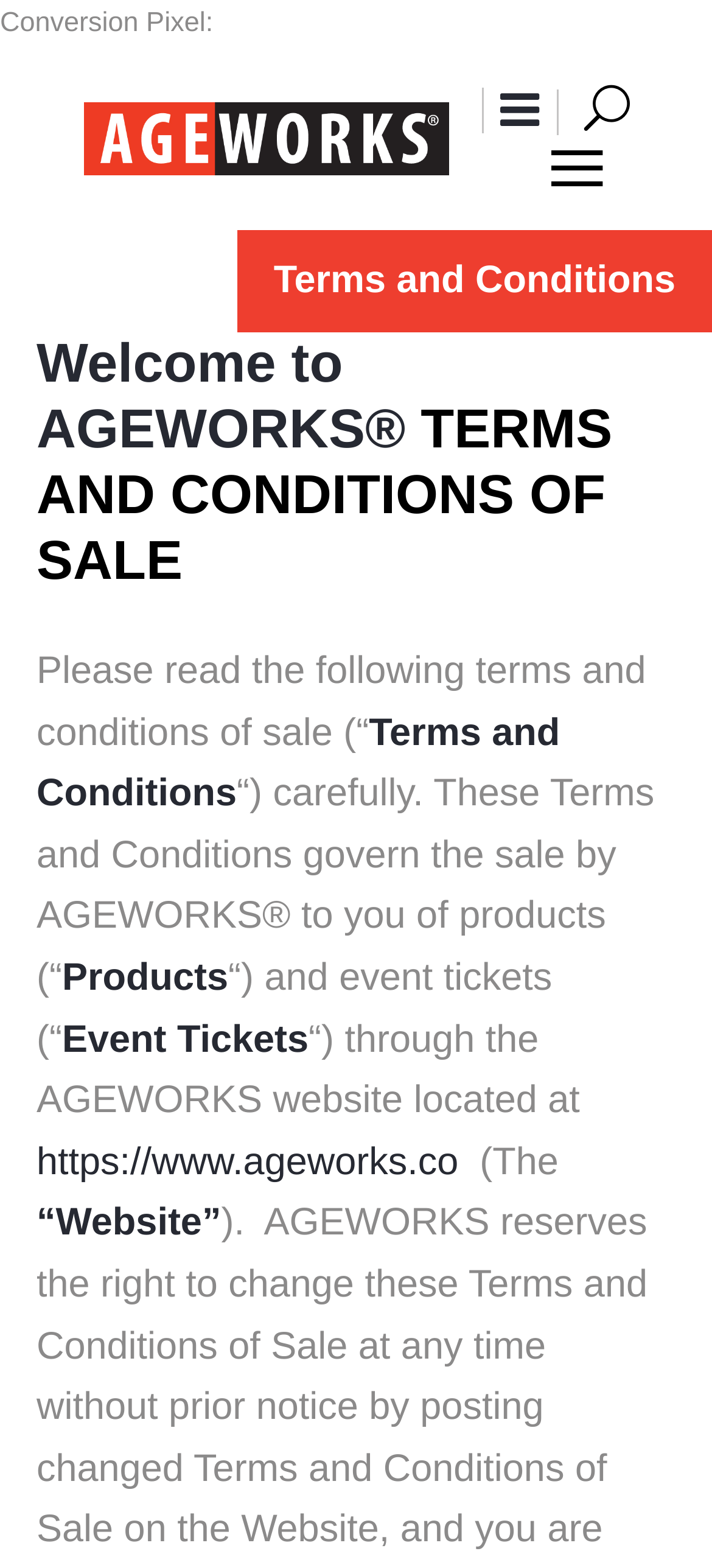Is there a specific website mentioned in the terms and conditions? Observe the screenshot and provide a one-word or short phrase answer.

Yes